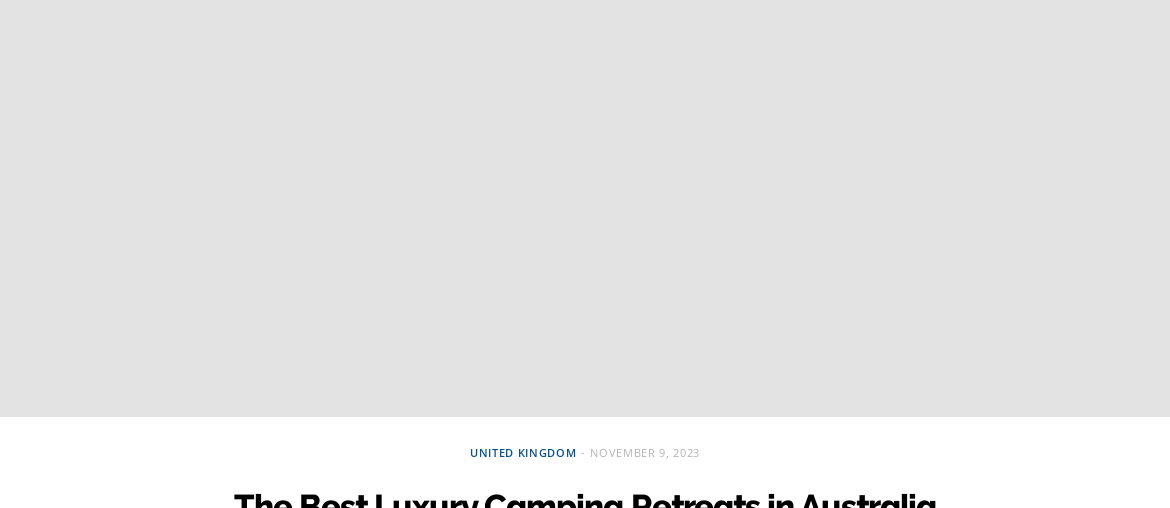What is the focus of the article?
Using the visual information, reply with a single word or short phrase.

Luxury camping retreats in Australia